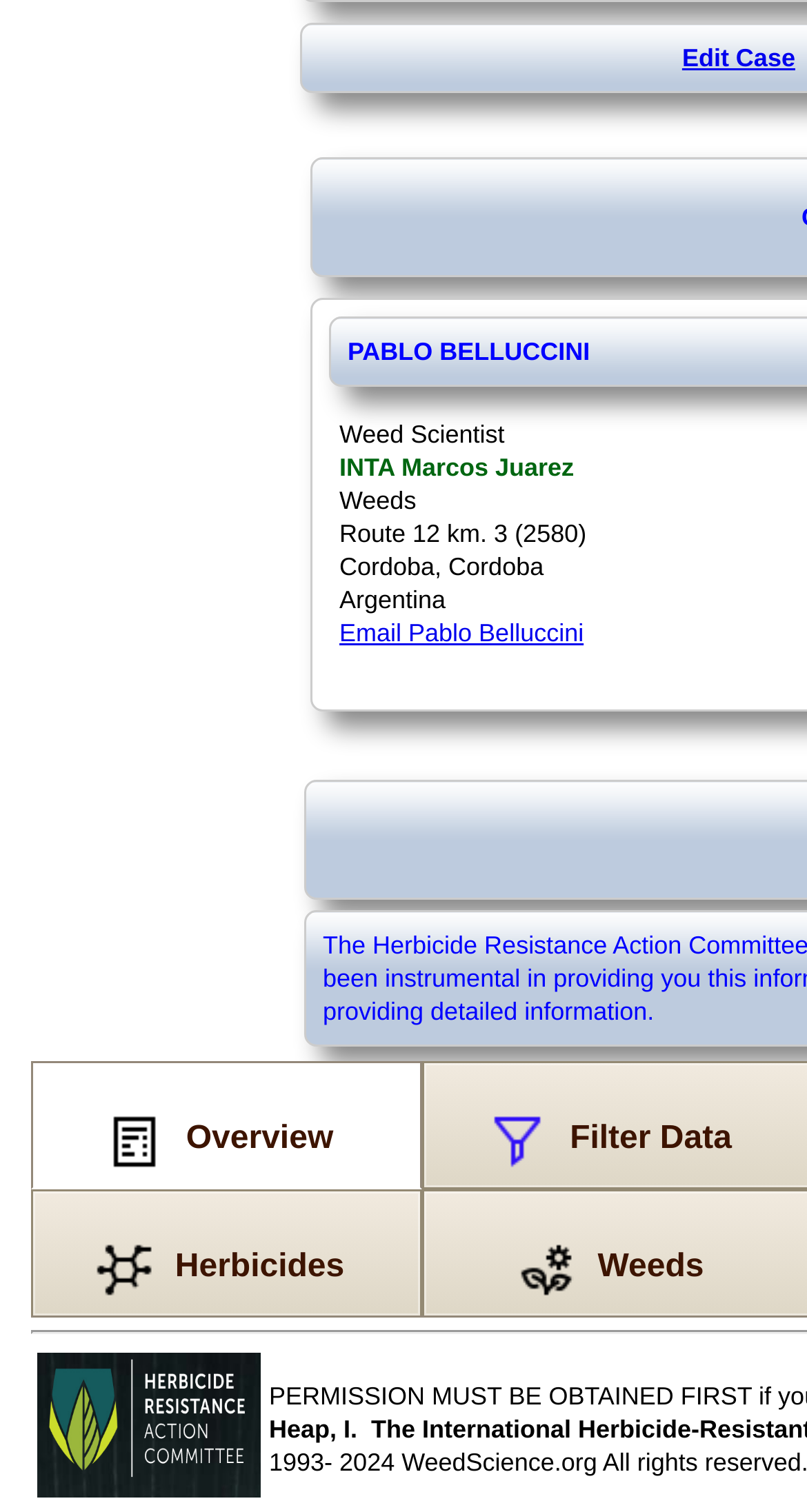What is the tab currently not selected on the webpage?
Please provide a comprehensive answer based on the information in the image.

I found the tab by looking at the link elements with the texts 'Overview' and 'Herbicides' which are children of the Root Element, and assuming that the currently selected tab is 'Herbicides' since it has a child element with a LayoutTableCell.